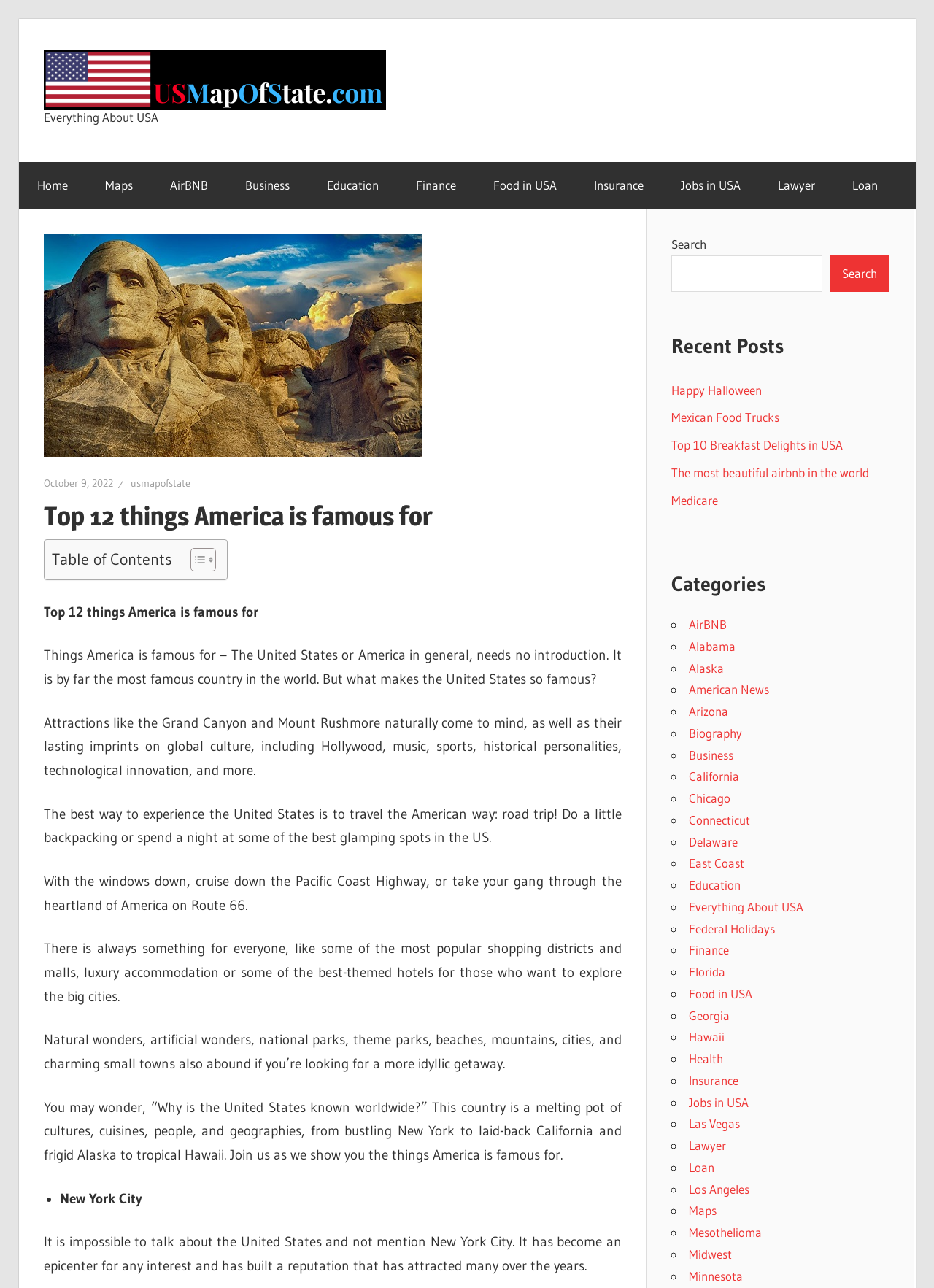Please determine the bounding box coordinates for the element with the description: "Los Angeles".

[0.737, 0.917, 0.802, 0.929]